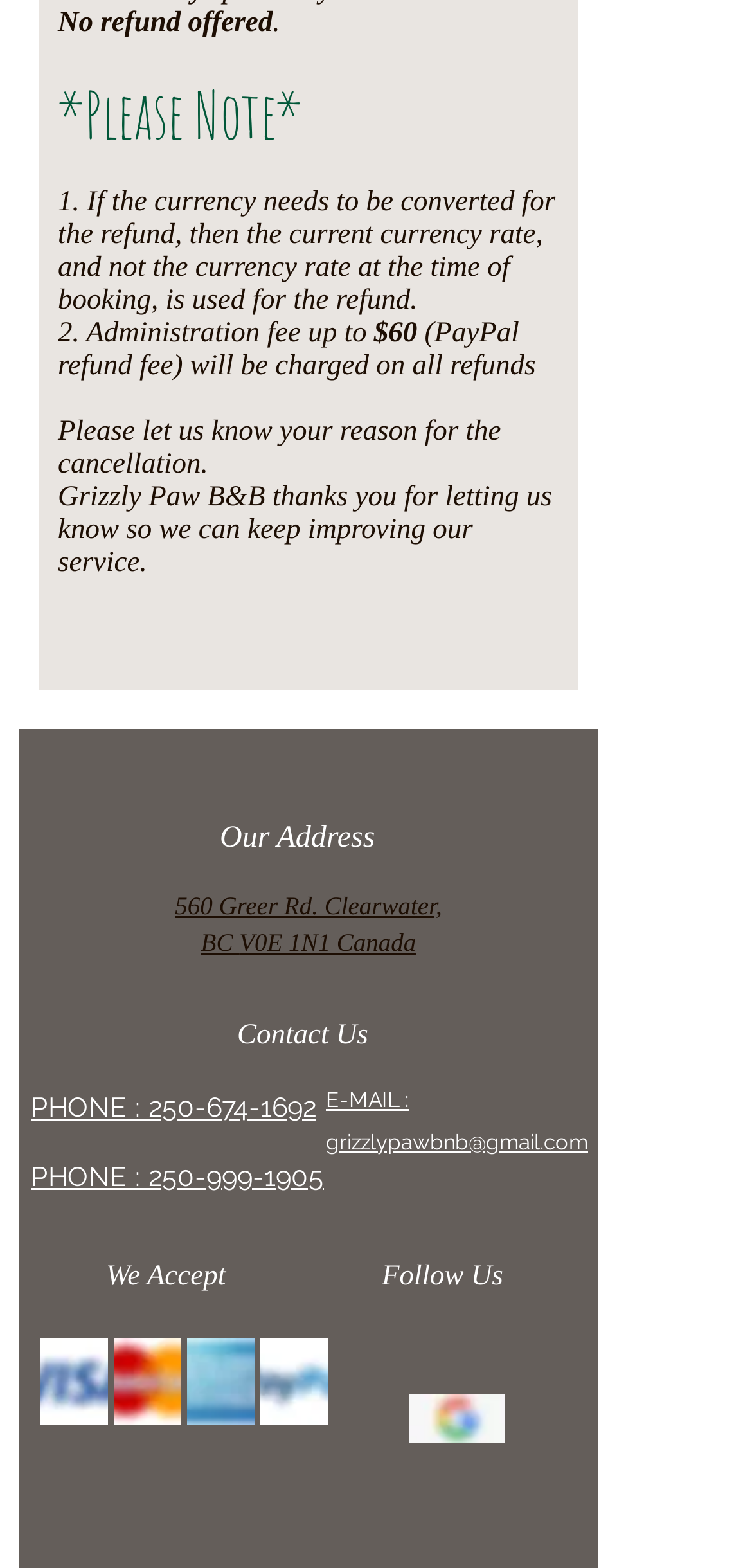Provide a single word or phrase answer to the question: 
What is the refund policy?

No refund offered